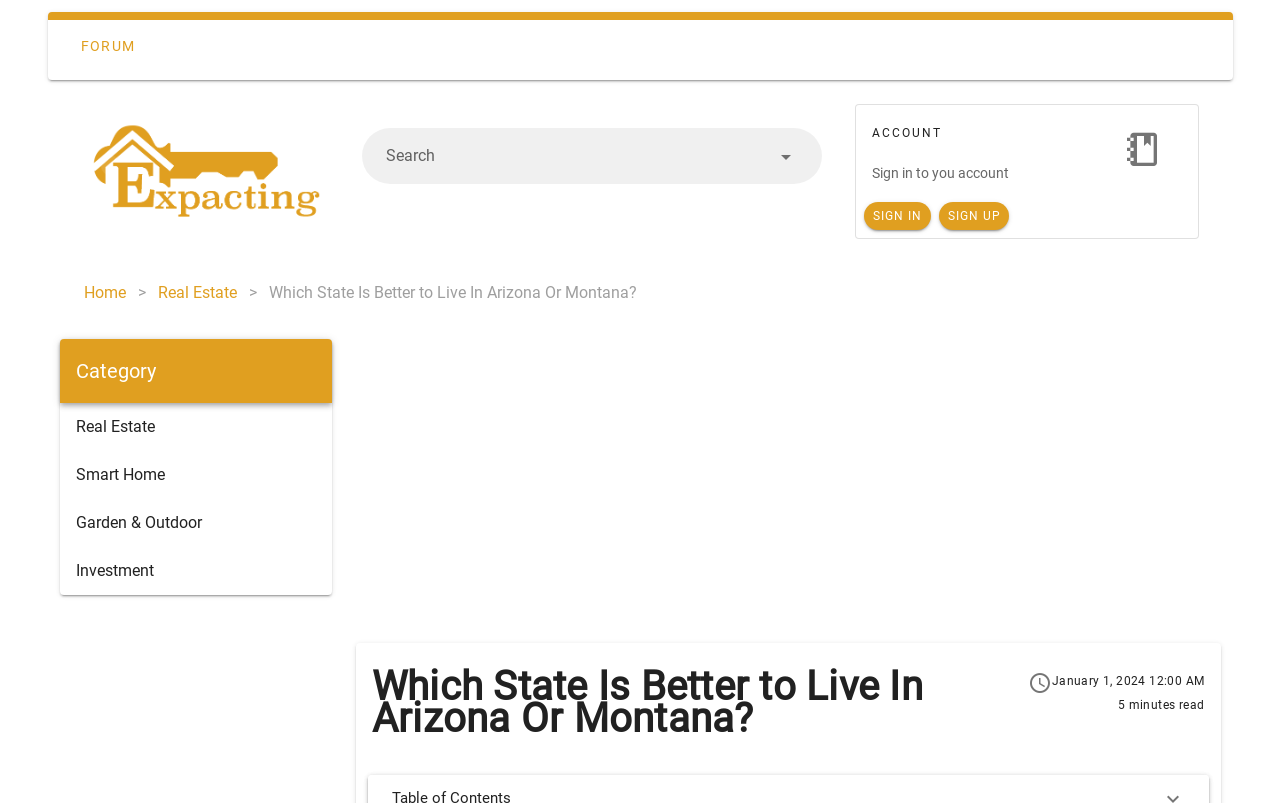What is the time of publication of the article?
Answer with a single word or short phrase according to what you see in the image.

January 1, 2024 12:00 AM